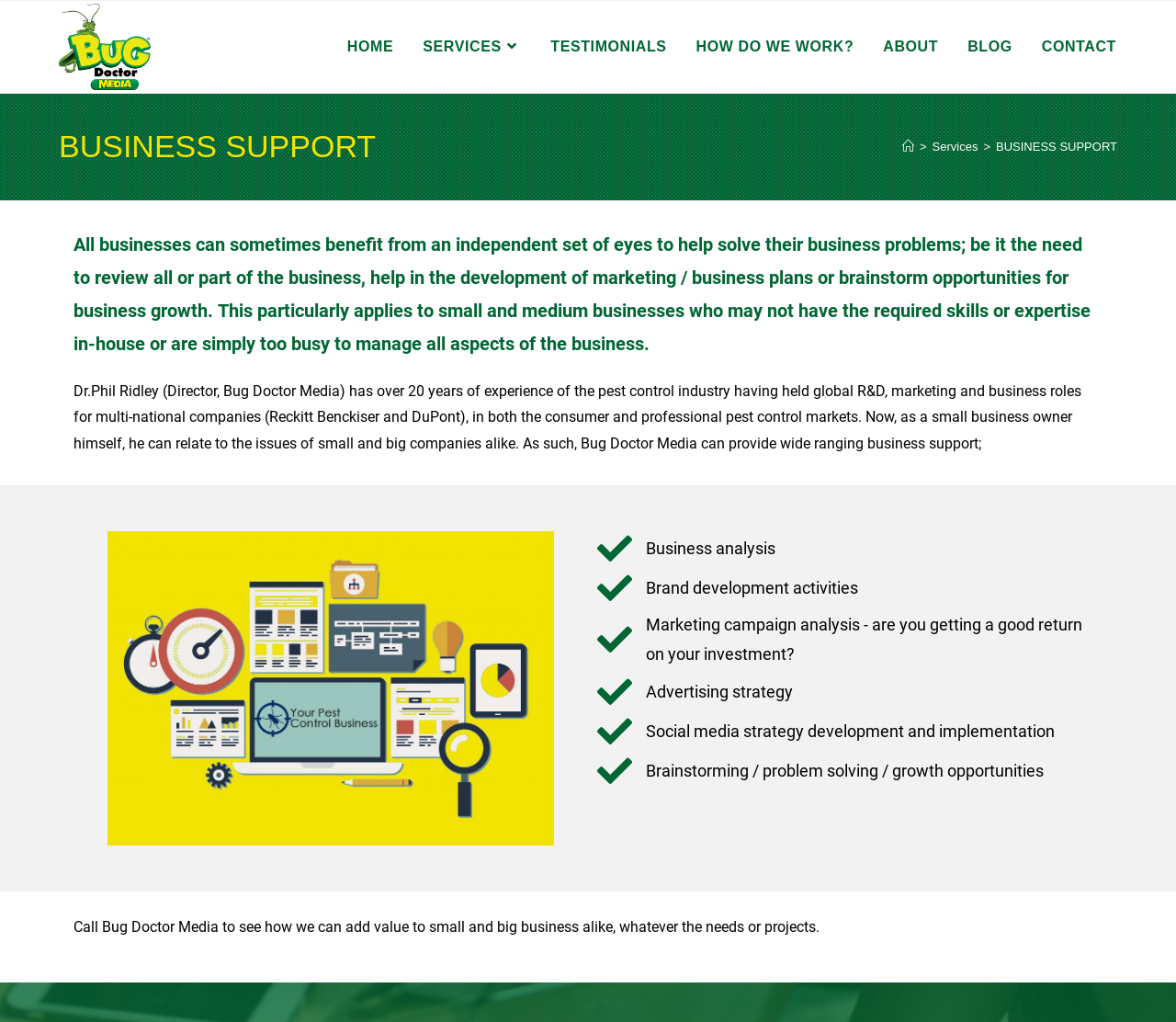Create an in-depth description of the webpage, covering main sections.

The webpage is about Business Support services offered by Bug Doctor Media. At the top left, there is a logo of Bug Doctor Media, which is an image linked to the company's website. Next to the logo, there is a navigation menu with links to different sections of the website, including HOME, SERVICES, TESTIMONIALS, HOW DO WE WORK?, ABOUT, BLOG, and CONTACT.

Below the navigation menu, there is a header section with a heading "BUSINESS SUPPORT" and a breadcrumbs navigation section showing the current page location. The main content of the webpage is divided into several sections. The first section describes the benefits of independent business support, highlighting the need for small and medium businesses to review their operations, develop marketing plans, and brainstorm opportunities for growth.

The next section introduces Dr. Phil Ridley, the Director of Bug Doctor Media, who has over 20 years of experience in the pest control industry. This section explains how Bug Doctor Media can provide wide-ranging business support services.

The following sections list various business support services offered, including business analysis, brand development activities, marketing campaign analysis, advertising strategy, social media strategy development, and brainstorming/problem-solving/growth opportunities. These services are presented in a list format with links to more information.

At the bottom of the page, there is a call-to-action section encouraging visitors to contact Bug Doctor Media to see how they can add value to their business.